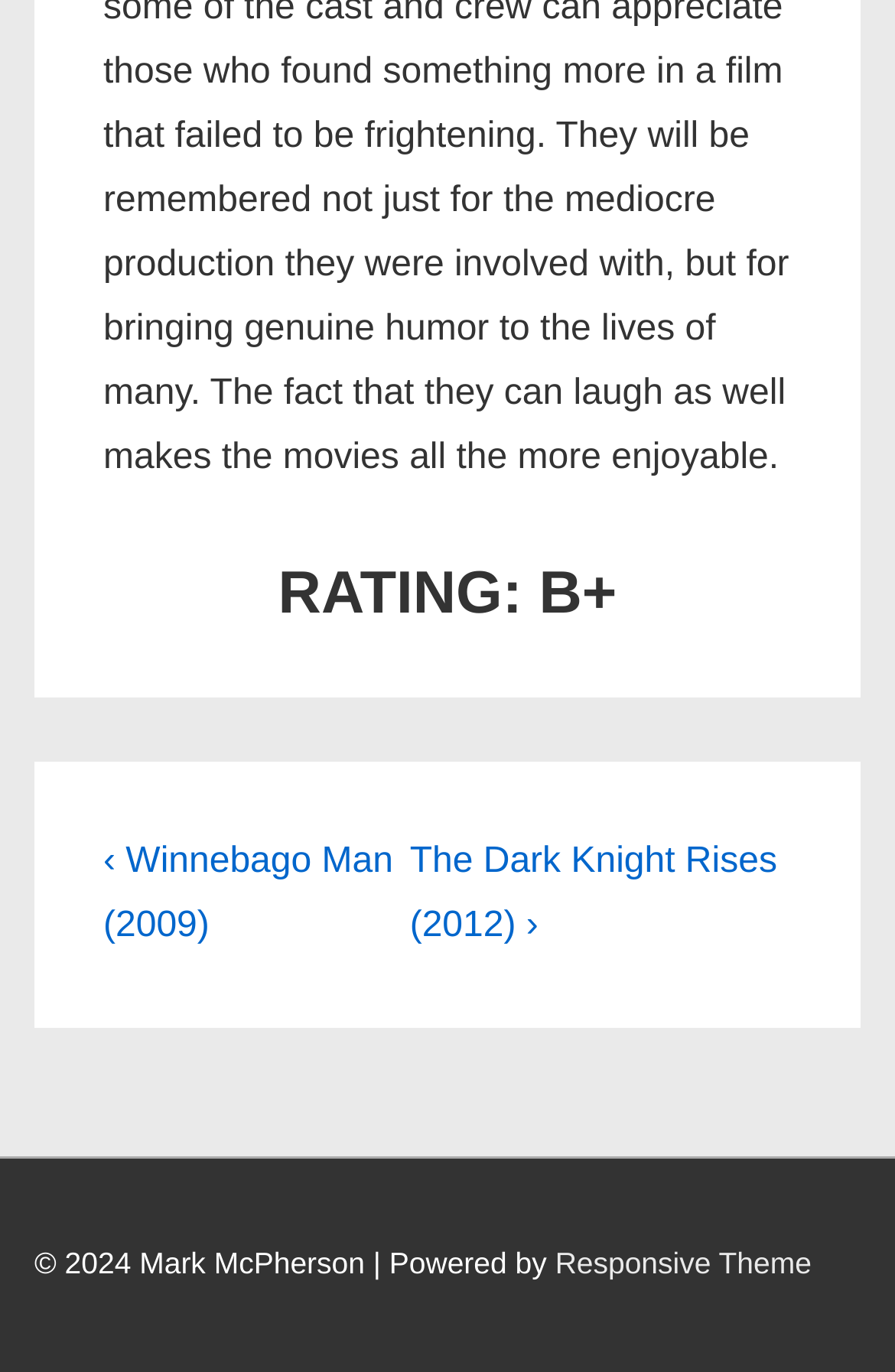What is the previous post?
Please provide a single word or phrase as your answer based on the image.

Winnebago Man (2009)